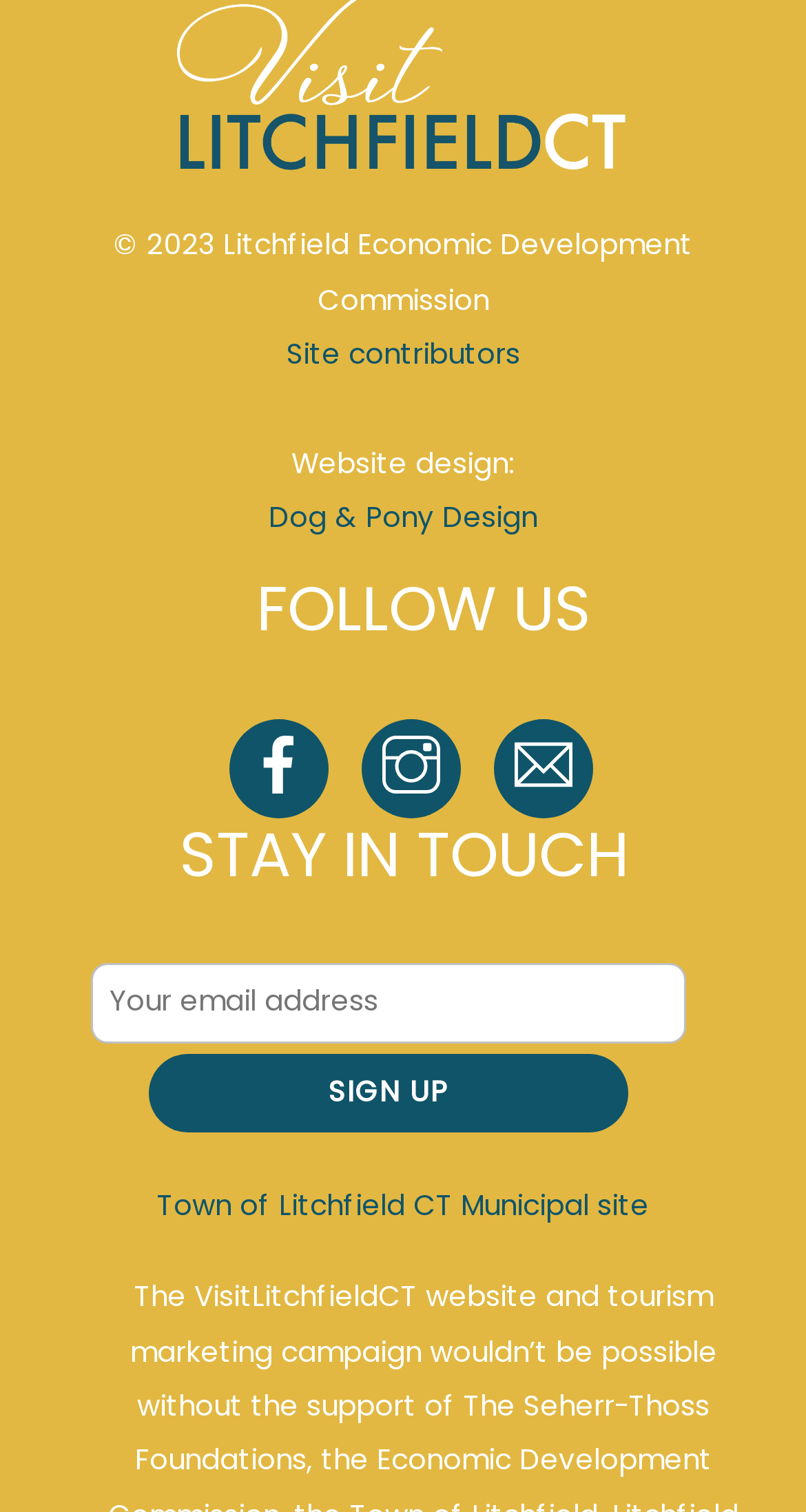Locate the bounding box coordinates of the element I should click to achieve the following instruction: "Contact us via email".

[0.613, 0.494, 0.754, 0.52]